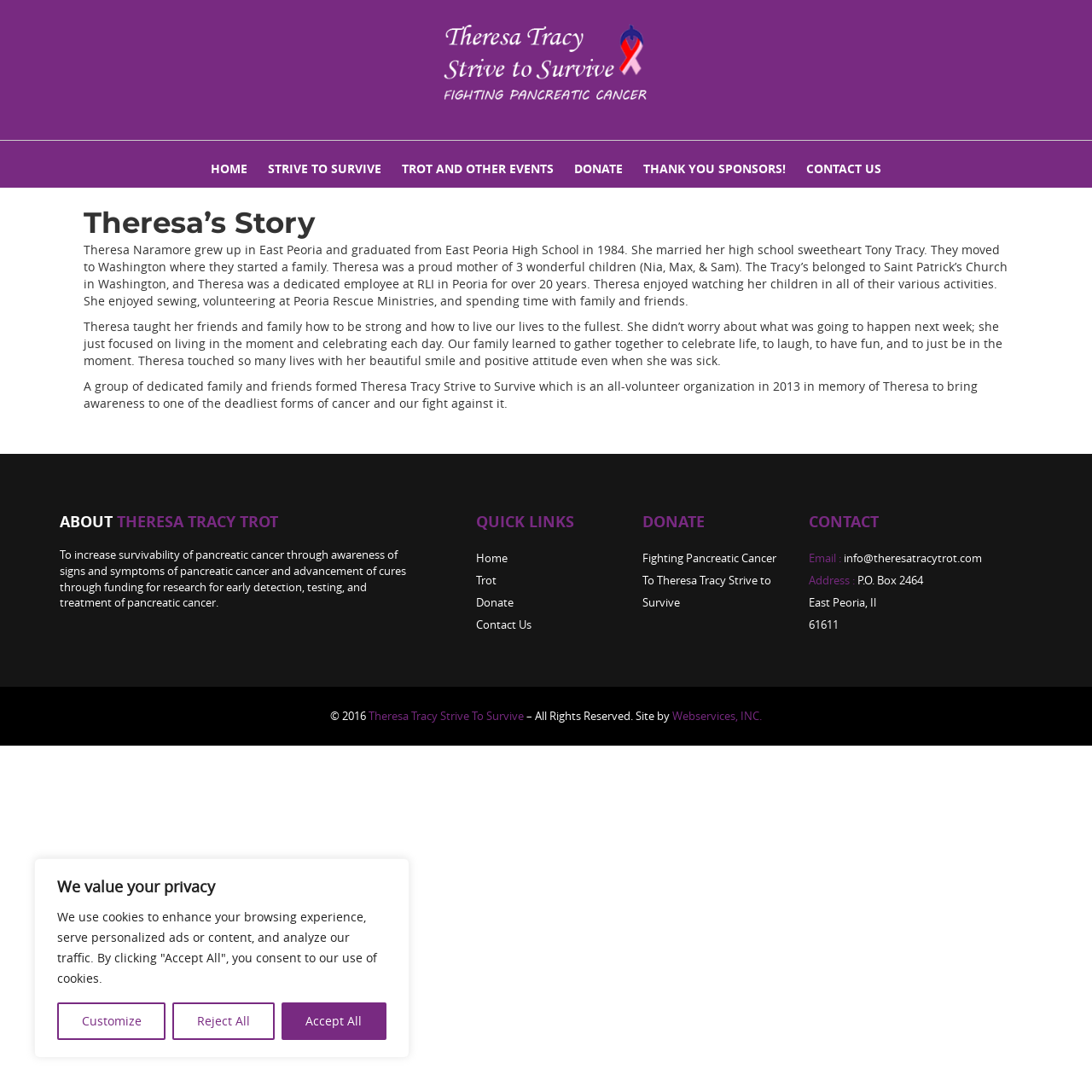Elaborate on the different components and information displayed on the webpage.

This webpage is about Theresa Tracy Trot, a organization dedicated to fighting pancreatic cancer. At the top of the page, there is a cookie consent banner with three buttons: Customize, Reject All, and Accept All. Below the banner, there is a logo image on the left side, and a horizontal separator line across the page.

The main content area is divided into two sections. On the left side, there is a navigation menu with seven links: HOME, STRIVE TO SURVIVE, TROT AND OTHER EVENTS, DONATE, THANK YOU SPONSORS!, CONTACT US. On the right side, there is a main article section with a heading "Theresa's Story" and three paragraphs of text describing Theresa's life, her family, and her legacy.

Below the article section, there are three columns of content. The left column has a heading "ABOUT THERESA TRACY TROT" and a paragraph of text describing the organization's mission. The middle column has a heading "QUICK LINKS" with four links: Home, Trot, Donate, and Contact Us. The right column has two sections: one with a heading "DONATE" and a paragraph of text, and another with a heading "CONTACT" and contact information including email address, postal address, and phone number.

At the bottom of the page, there is a copyright notice with a link to the organization's website and a credit to the website designer.